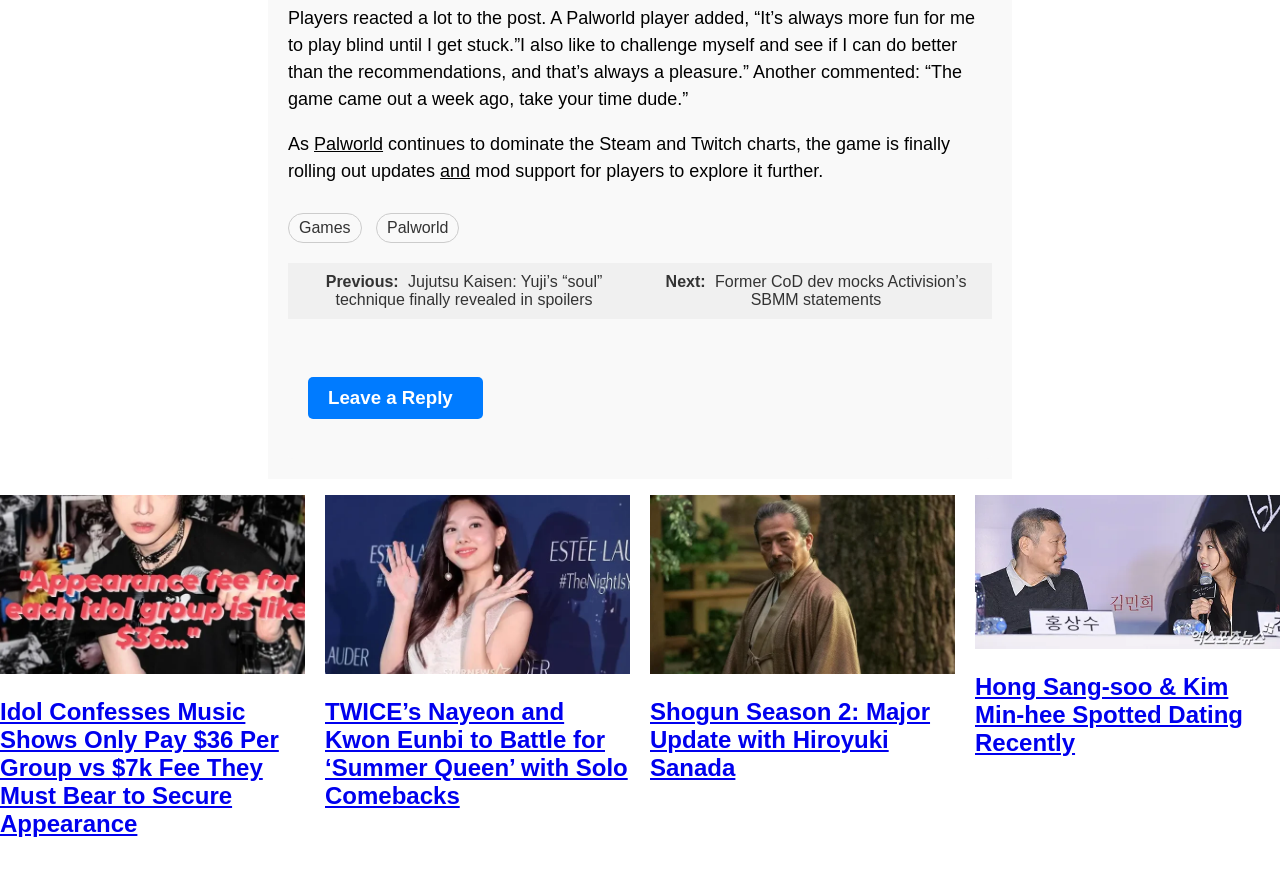Show me the bounding box coordinates of the clickable region to achieve the task as per the instruction: "Click on the 'Palworld' link".

[0.294, 0.238, 0.359, 0.271]